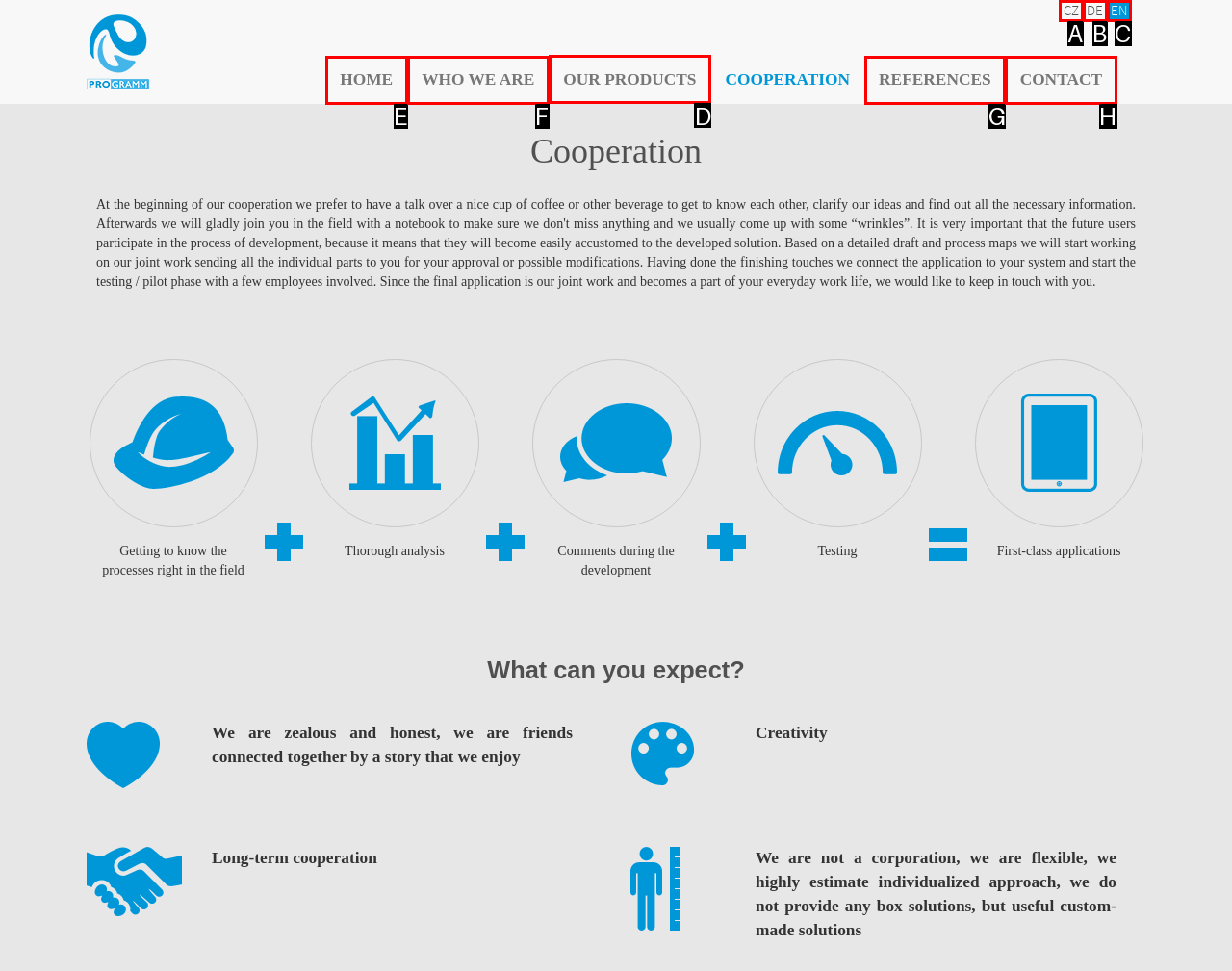Decide which HTML element to click to complete the task: Learn about OUR PRODUCTS Provide the letter of the appropriate option.

D